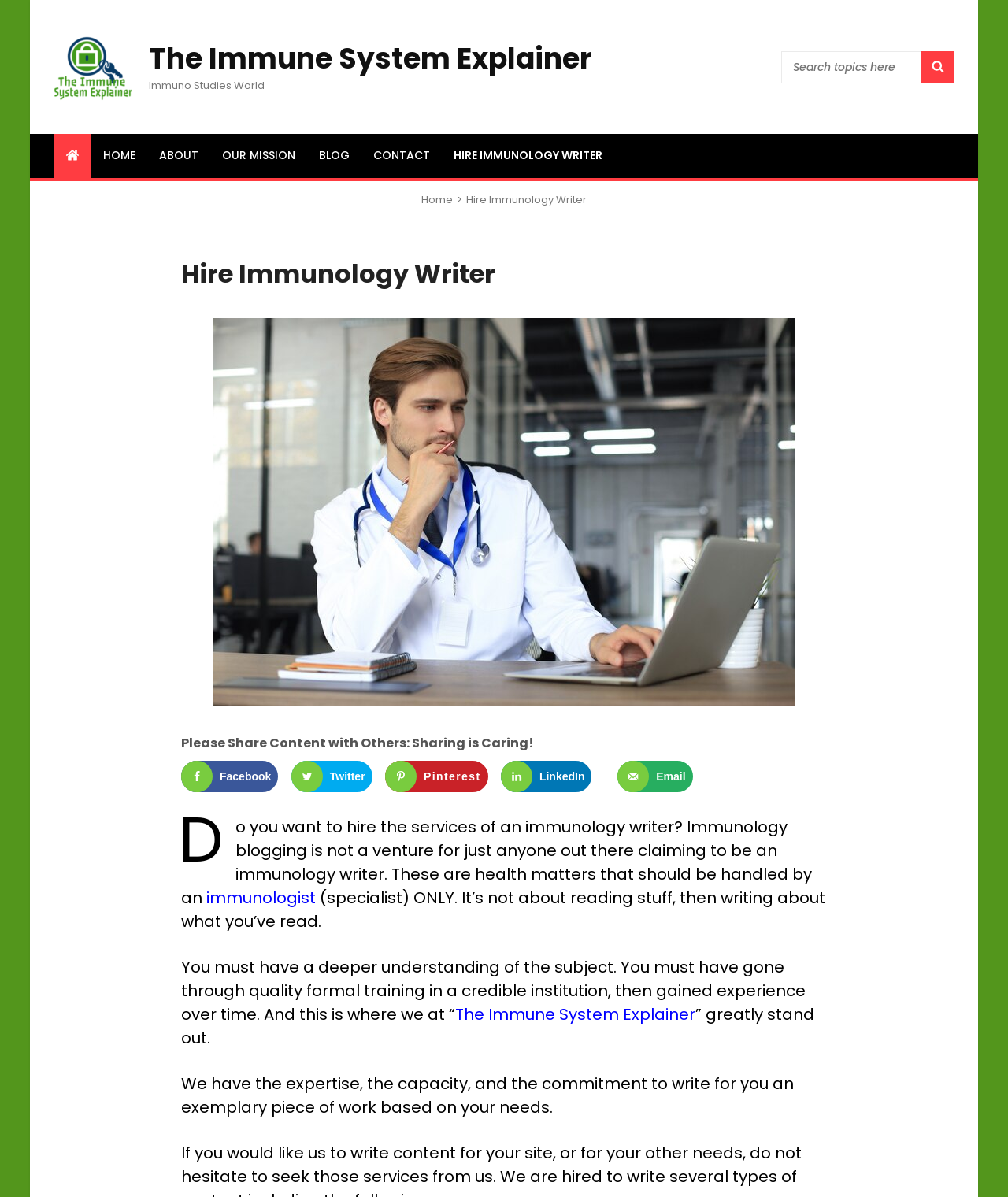Describe all visible elements and their arrangement on the webpage.

This webpage is about hiring an immunology writer, specifically from "The Immune System Explainer" service. At the top left corner, there is a site logo and a link to the website's homepage. Next to it, there is a search bar with a "SEARCH" button. 

Below the search bar, there is a navigation menu with links to different sections of the website, including "HOME", "ABOUT", "OUR MISSION", "BLOG", "CONTACT", and "HIRE IMMUNOLOGY WRITER". 

The main content of the webpage is divided into two sections. The first section has a heading "Hire Immunology Writer" and an image of an immunology writer. Below the image, there is a call-to-action to share the content on various social media platforms, including Facebook, Twitter, Pinterest, LinkedIn, and Grow.me, as well as via email.

The second section is a block of text that explains the importance of hiring a qualified immunology writer. It emphasizes that immunology blogging requires a deep understanding of the subject, which can only be achieved through formal training and experience. The text also highlights the expertise and commitment of "The Immune System Explainer" service in providing high-quality writing services.